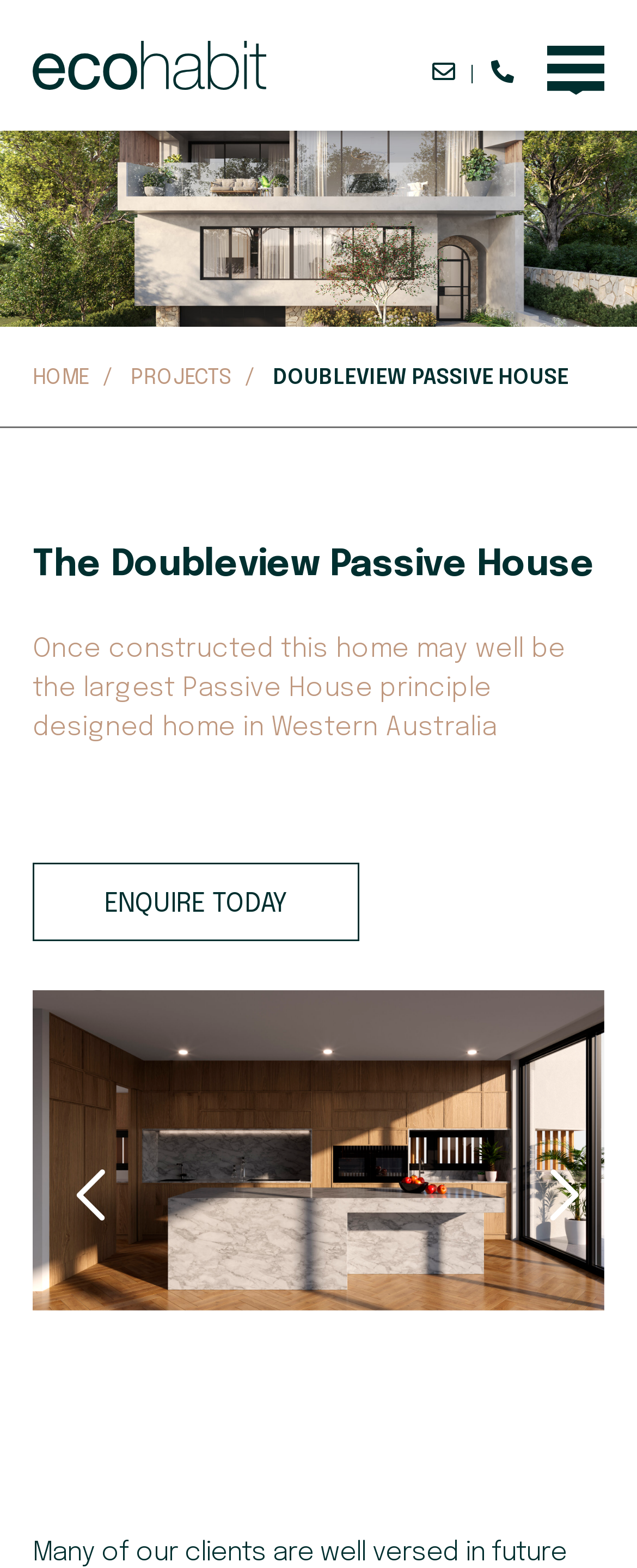Explain the webpage in detail.

The webpage is about the Doubleview Passive House, a project by Ecohabit. At the top left corner, there is an Ecohabit logo, which is an image linked to the Ecohabit website. Next to the logo, there is a navigation menu with links to "HOME" and "PROJECTS". 

Below the navigation menu, there is a heading that reads "The Doubleview Passive House". Underneath the heading, there is a paragraph of text that describes the project, stating that it may be the largest Passive House principle designed home in Western Australia once constructed.

To the right of the paragraph, there is a call-to-action button that says "ENQUIRE TODAY". Below this button, there is a large section of content, which is not explicitly described but appears to be a detailed description or features of the project.

At the top right corner, there are social media links, represented by icons, and a button with no text. At the bottom of the page, there are two more buttons with icons, likely for scrolling or navigating through the content.